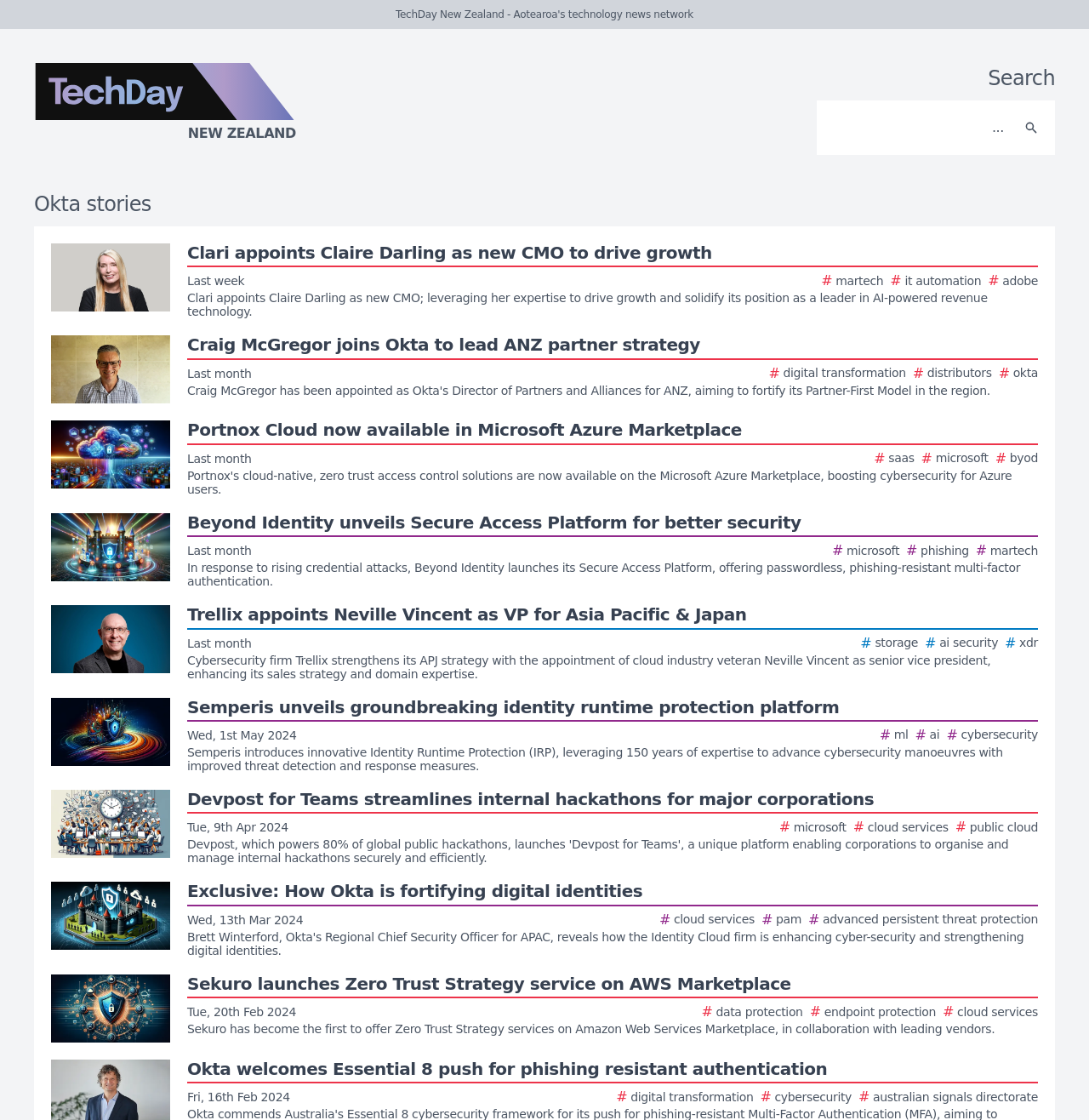Determine the bounding box coordinates of the section I need to click to execute the following instruction: "View the image of the story about Craig McGregor joining Okta". Provide the coordinates as four float numbers between 0 and 1, i.e., [left, top, right, bottom].

[0.047, 0.3, 0.156, 0.36]